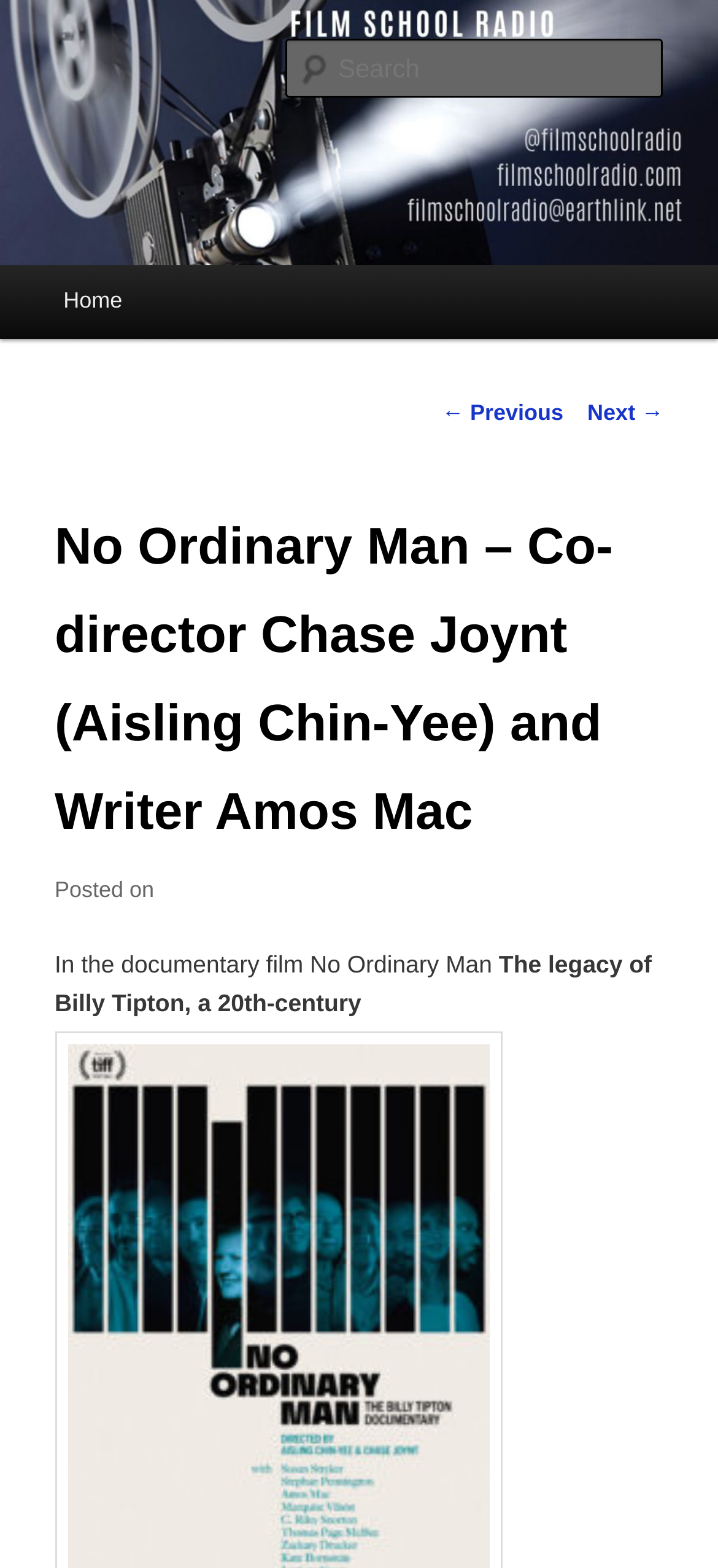Offer an extensive depiction of the webpage and its key elements.

The webpage is about an interview with the co-director and writer of the documentary film "No Ordinary Man" on Film School Radio hosted by Mike Kaspar. 

At the top, there is a link to skip to the primary content. Below it, there is a heading that reads "Film School Radio hosted by Mike Kaspar" with a link to the same title. Next to it, there is another heading that describes the content of the radio show, which is interviews with documentary, foreign, and independent filmmakers. 

On the top left, there is a logo or an image of Film School Radio hosted by Mike Kaspar. Below the image, there is a search box with a label "Search". 

On the top right, there is a main menu with a link to the "Home" page. Below the main menu, there are links to navigate to the previous and next posts. 

The main content of the webpage is an interview article. The title of the article is "No Ordinary Man – Co-director Chase Joynt (Aisling Chin-Yee) and Writer Amos Mac". Below the title, there is a heading that indicates the post date with the label "Posted on". The article then starts with a paragraph that describes the documentary film "No Ordinary Man", which is about the legacy of Billy Tipton, a 20th-century American jazz musician and transgender man.